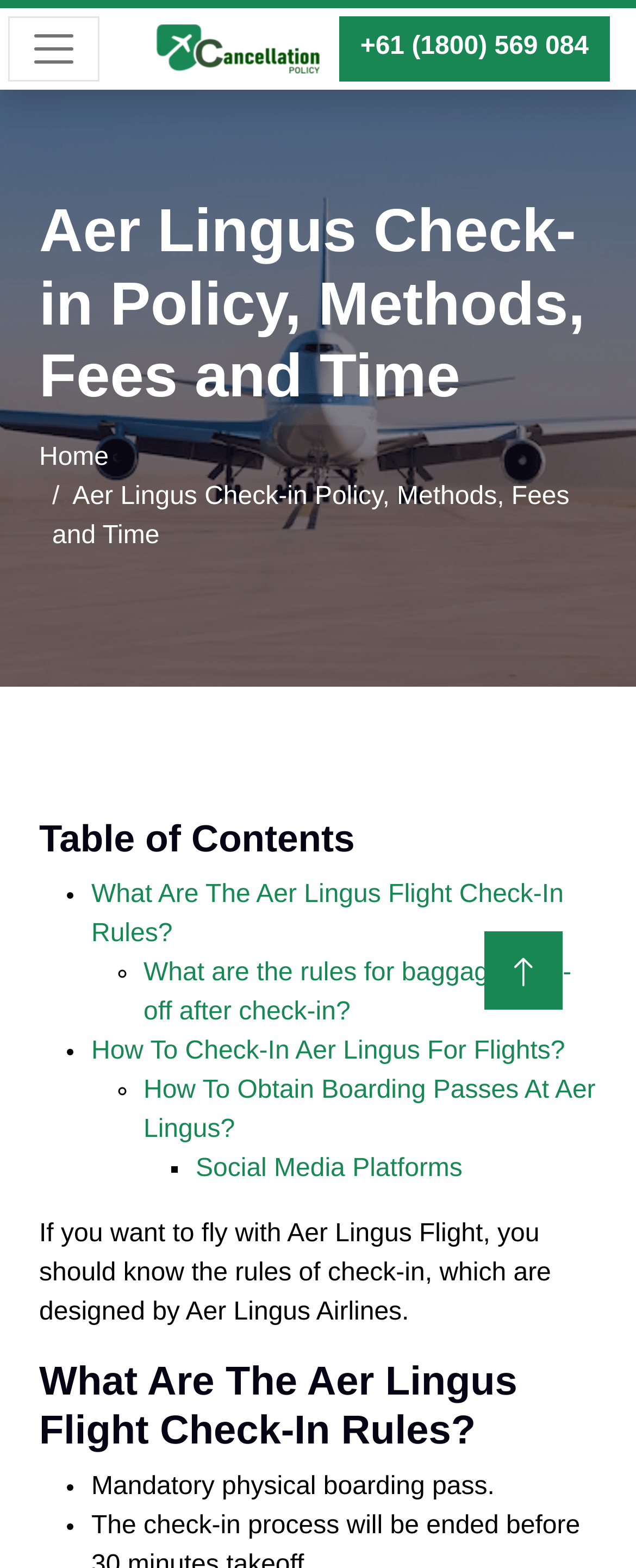Identify the bounding box for the UI element described as: "Social Media Platforms". The coordinates should be four float numbers between 0 and 1, i.e., [left, top, right, bottom].

[0.308, 0.736, 0.727, 0.754]